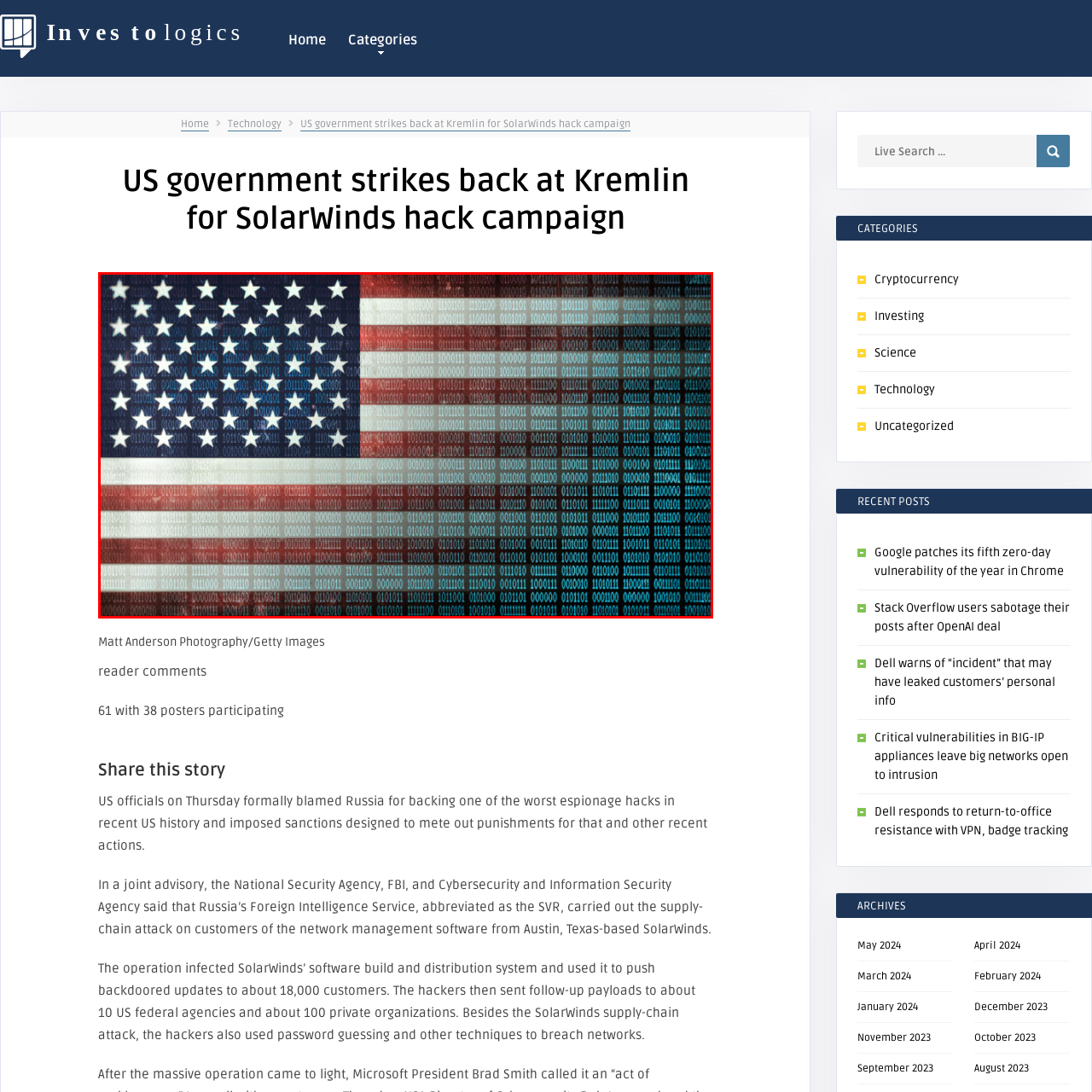What is overlaid on the traditional stars and stripes?  
Inspect the image within the red boundary and offer a detailed explanation grounded in the visual information present in the image.

The traditional stars and stripes of the American flag are prominent, but they are overlaid with a pattern of binary code, which symbolizes the modern challenges posed by cybersecurity issues.